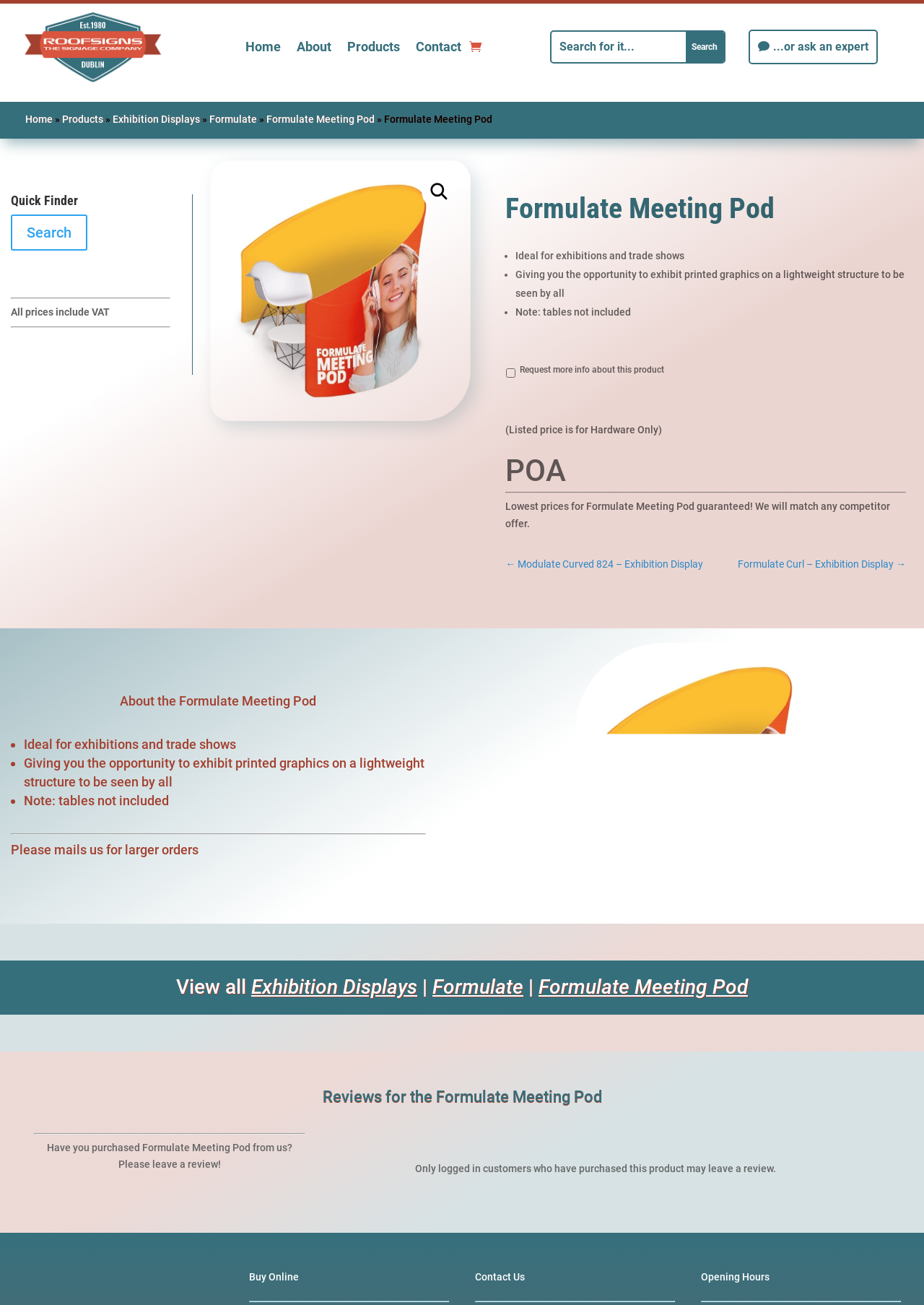Extract the bounding box coordinates for the HTML element that matches this description: "title="Formulate Meeting Pod Hardware Only"". The coordinates should be four float numbers between 0 and 1, i.e., [left, top, right, bottom].

[0.622, 0.686, 0.905, 0.695]